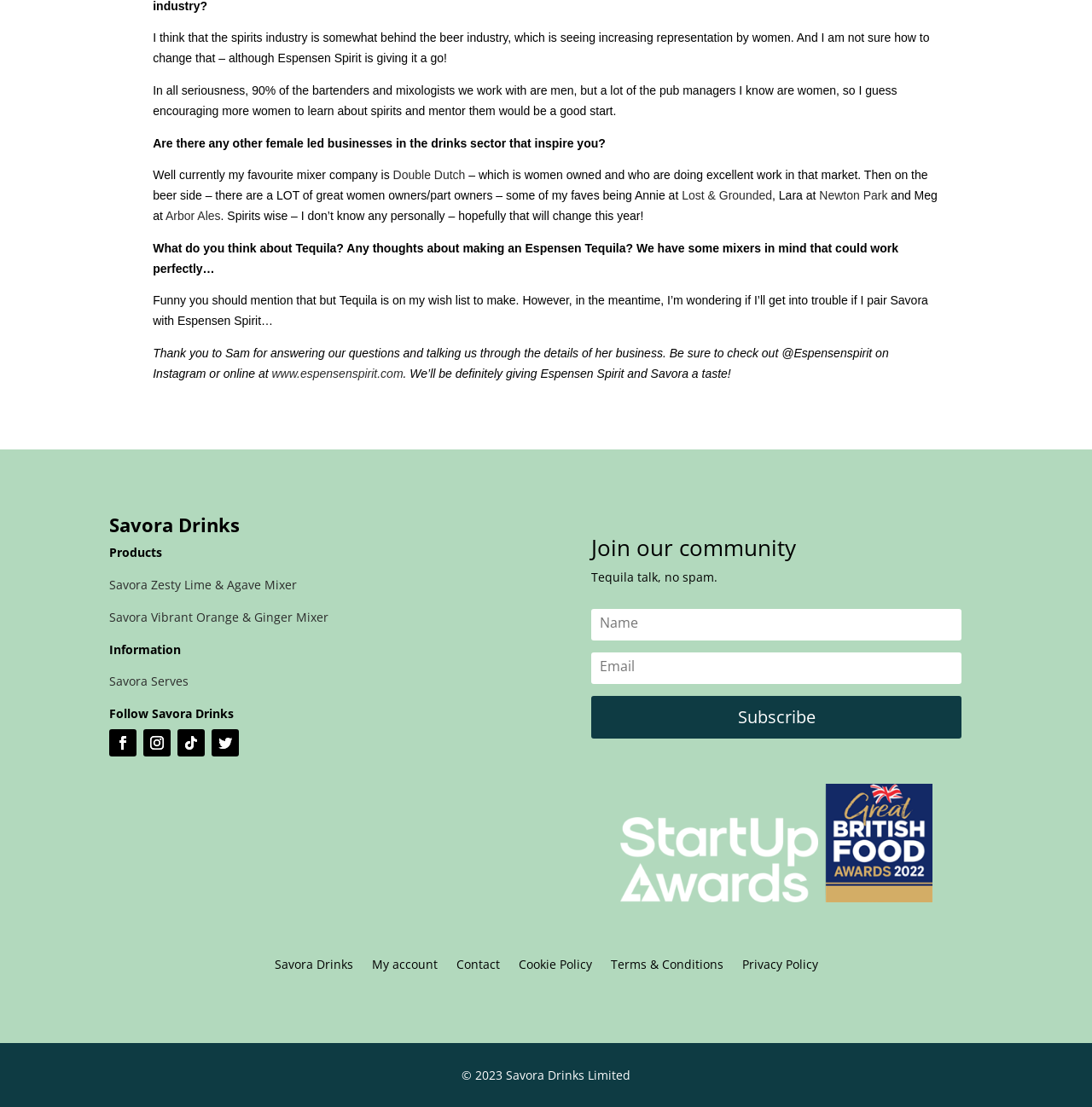Determine the bounding box coordinates of the section to be clicked to follow the instruction: "Visit the Contact page". The coordinates should be given as four float numbers between 0 and 1, formatted as [left, top, right, bottom].

[0.418, 0.866, 0.457, 0.883]